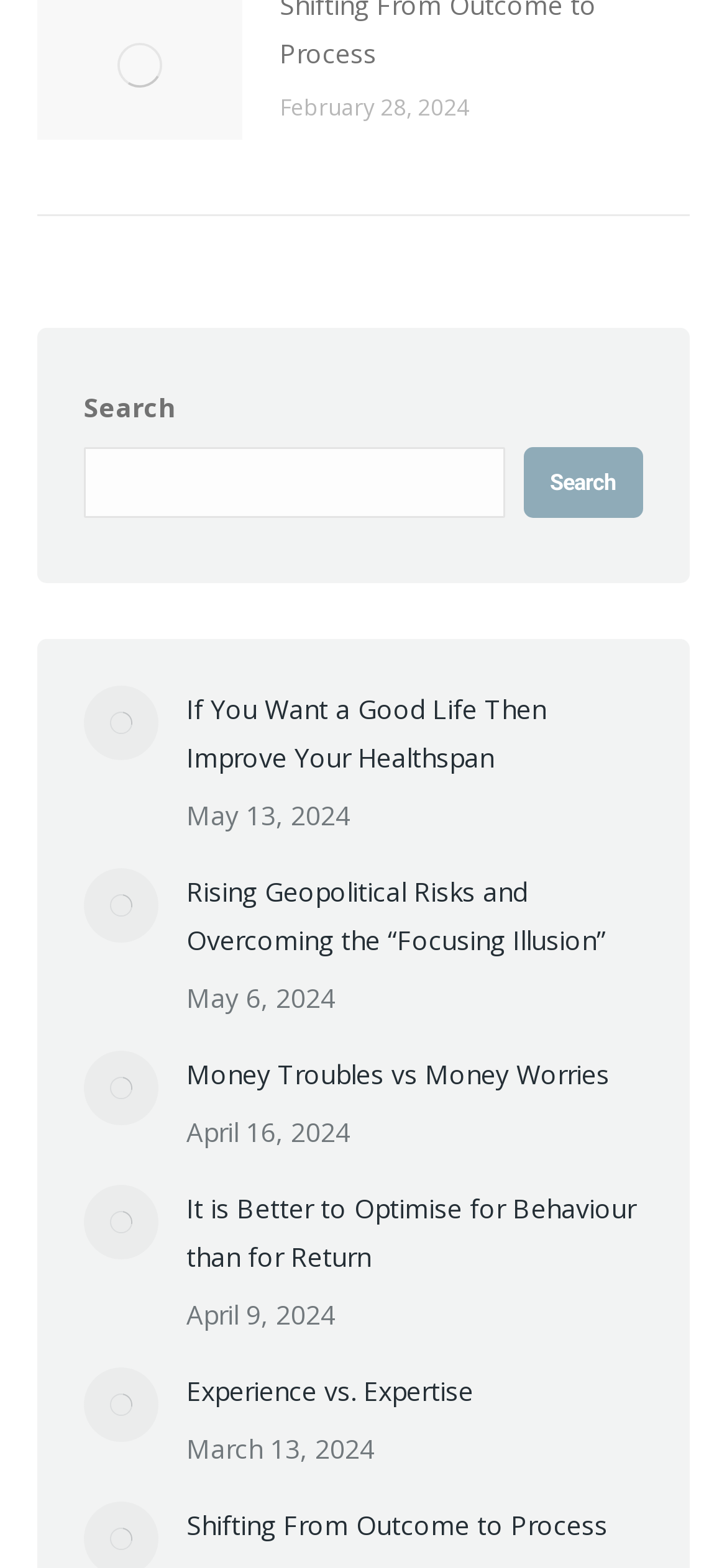Answer the question in a single word or phrase:
What is the date of the last article?

March 13, 2024